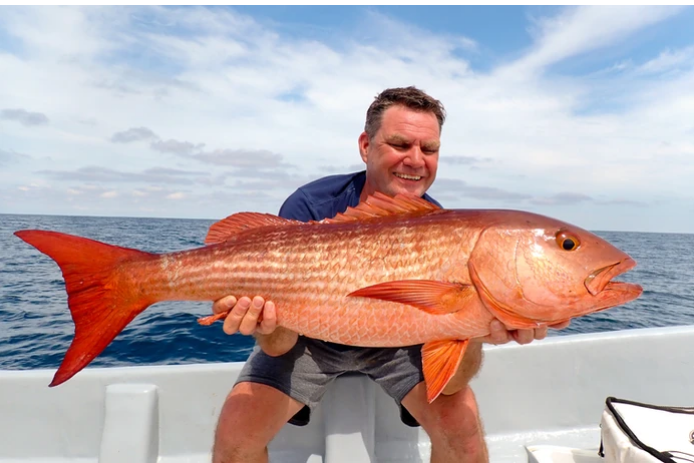What is the weather condition in the background?
Please respond to the question with a detailed and thorough explanation.

According to the caption, the backdrop features the expansive ocean stretching out to the horizon under a partly cloudy sky, which suggests that the weather is not fully sunny nor fully cloudy.